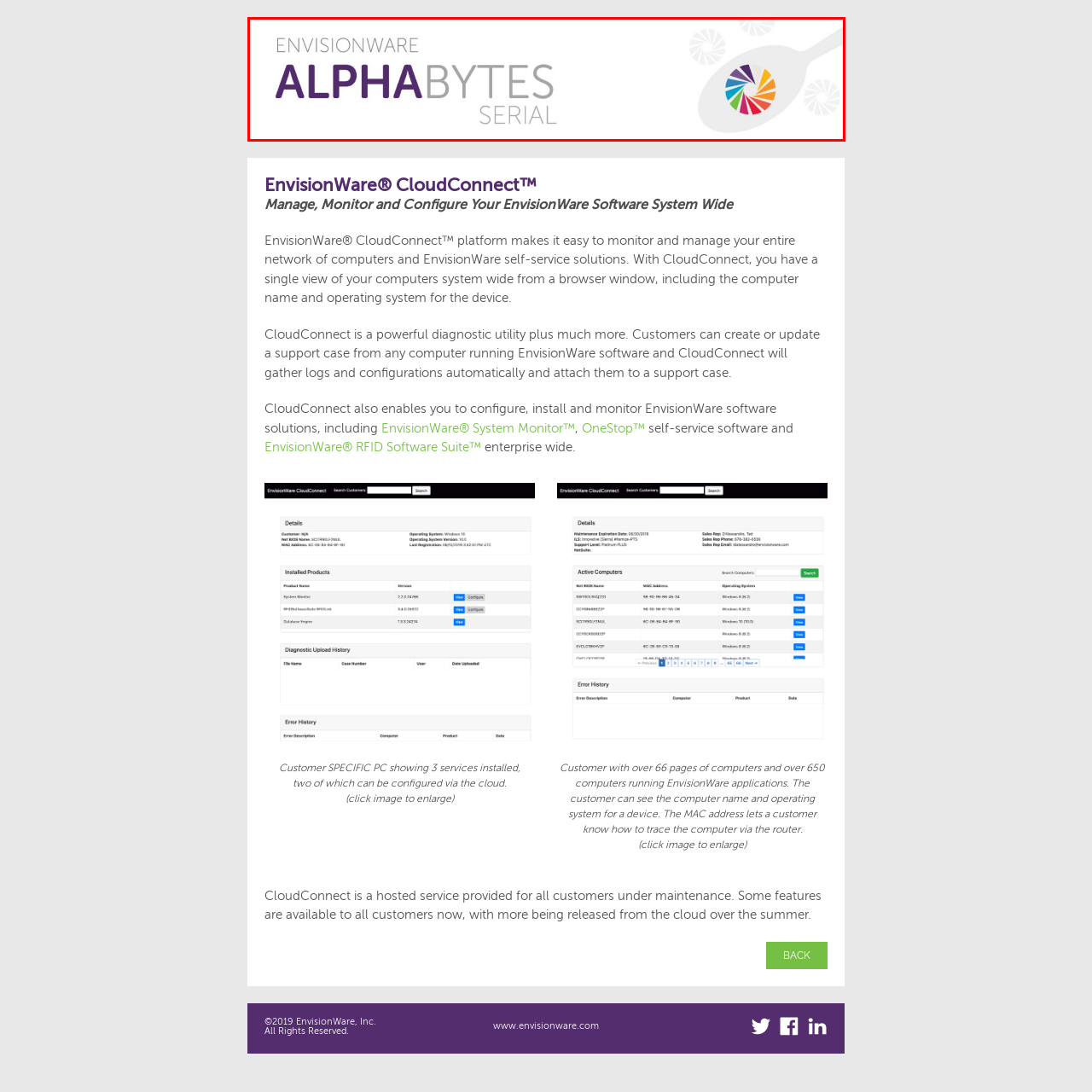What is the color of the background in the image?
Observe the image marked by the red bounding box and generate a detailed answer to the question.

The question asks about the color of the background in the image. Upon analyzing the design, it is evident that the background is clean and white, which contributes to a sleek and professional appearance, aligning with the company's image as a leader in providing advanced software solutions.